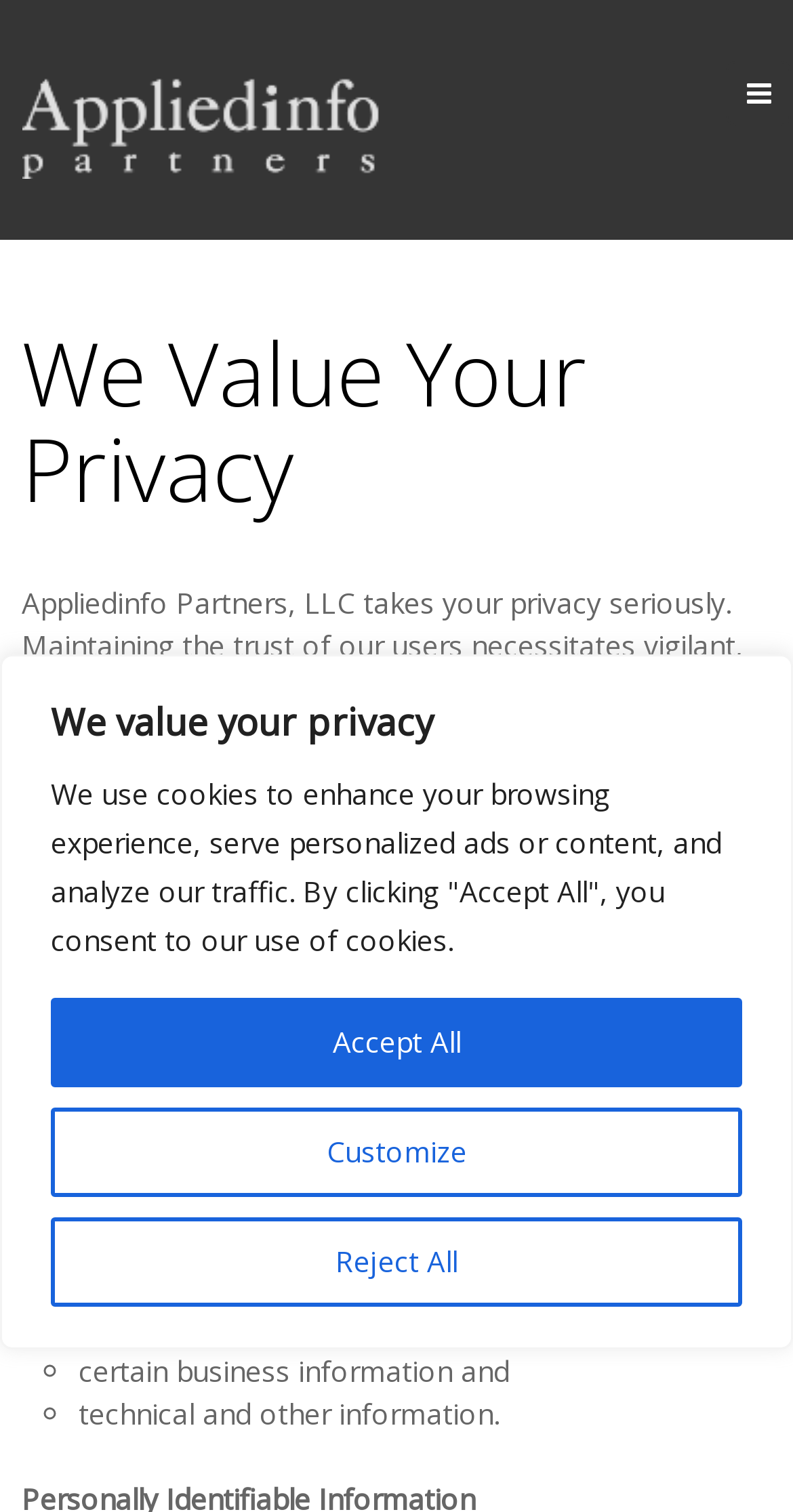Respond to the question below with a single word or phrase:
What is the relationship between Appliedinfo Partners, LLC and cookies?

Uses cookies to enhance experience